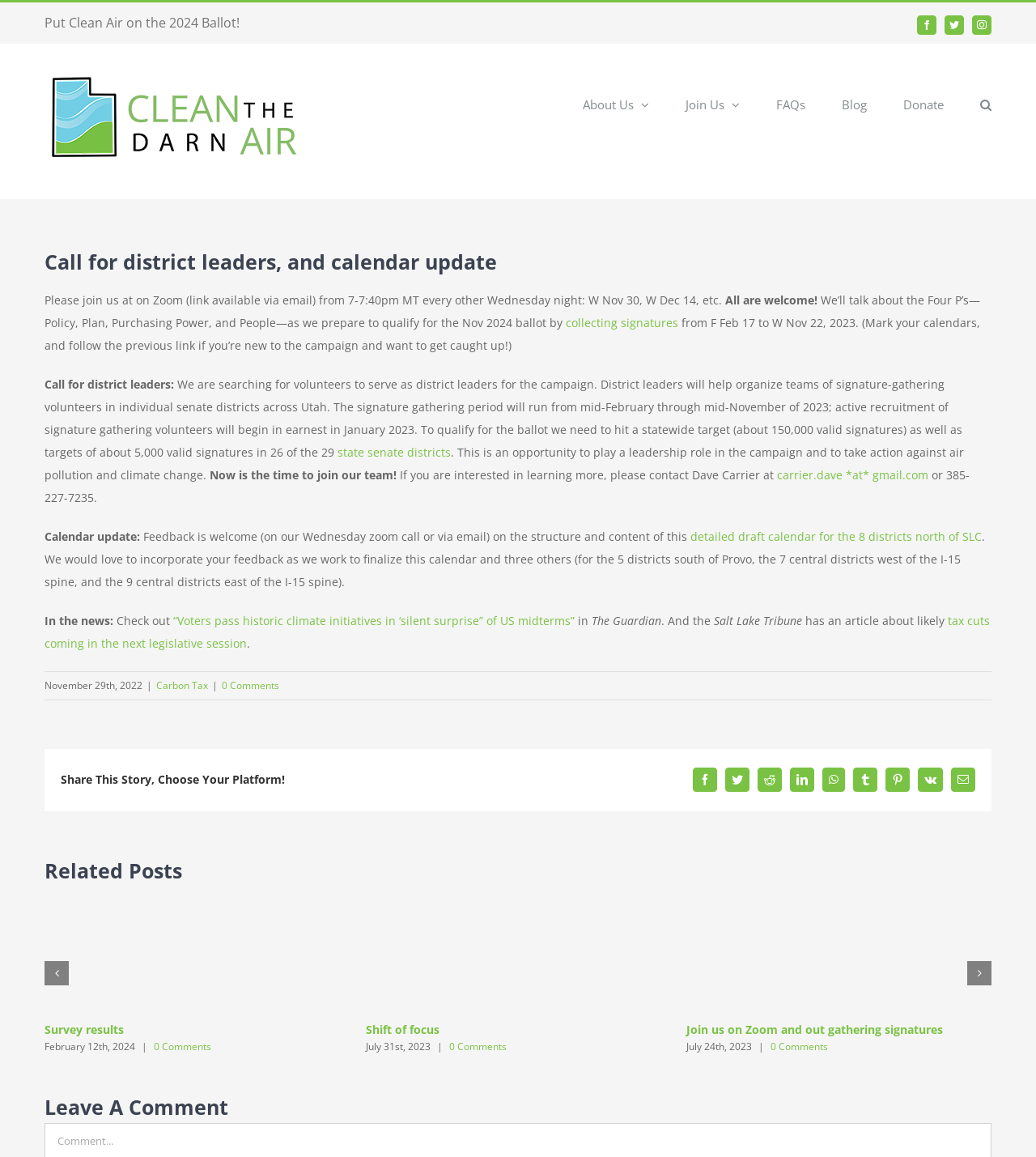Predict the bounding box of the UI element based on this description: "state senate districts".

[0.326, 0.384, 0.435, 0.397]